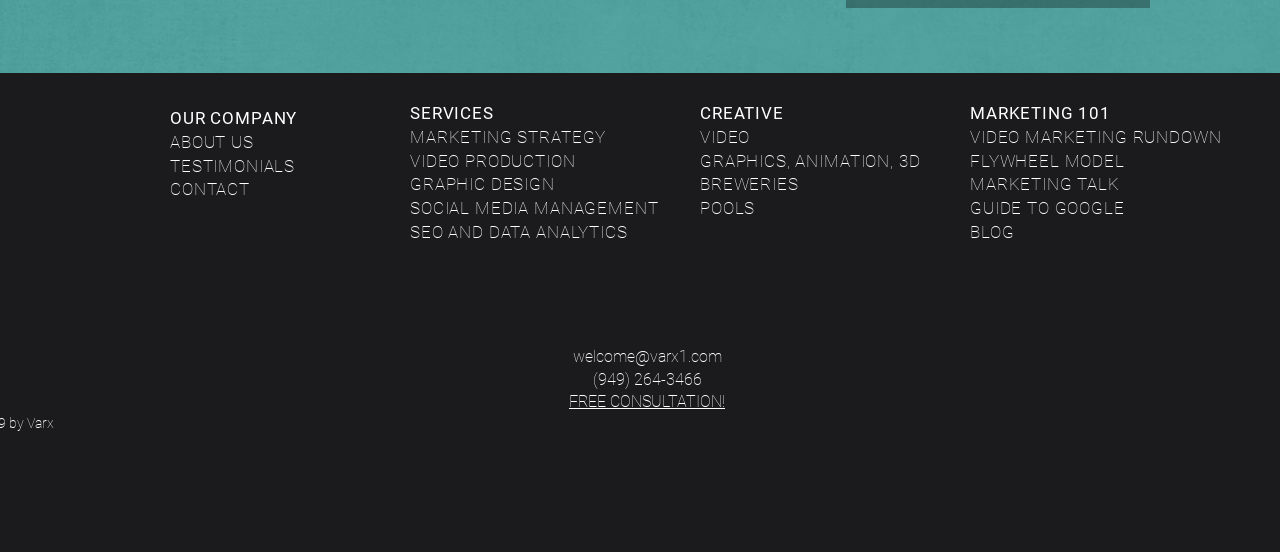Based on the element description "Terms & Conditions", predict the bounding box coordinates of the UI element.

None